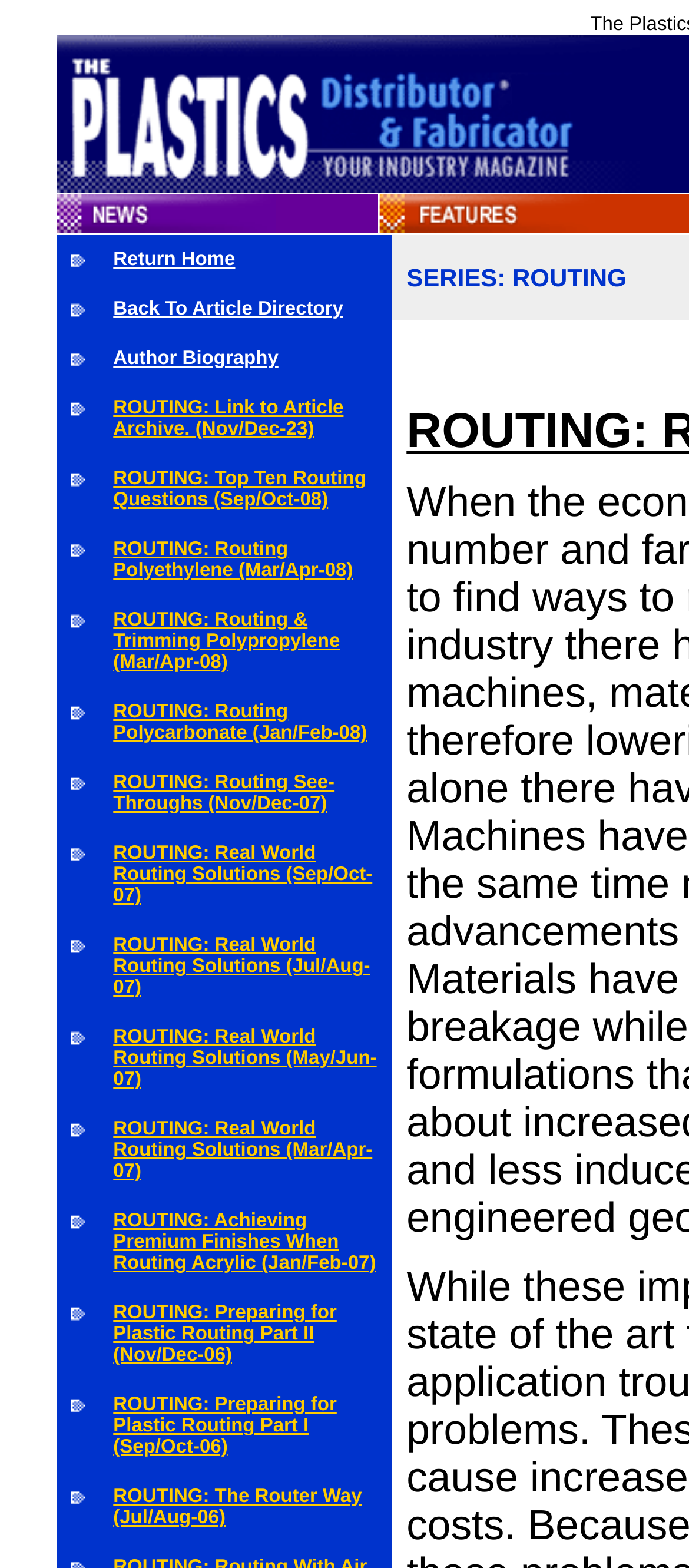Find the bounding box coordinates of the area to click in order to follow the instruction: "Click on 'Return Home'".

[0.164, 0.159, 0.341, 0.172]